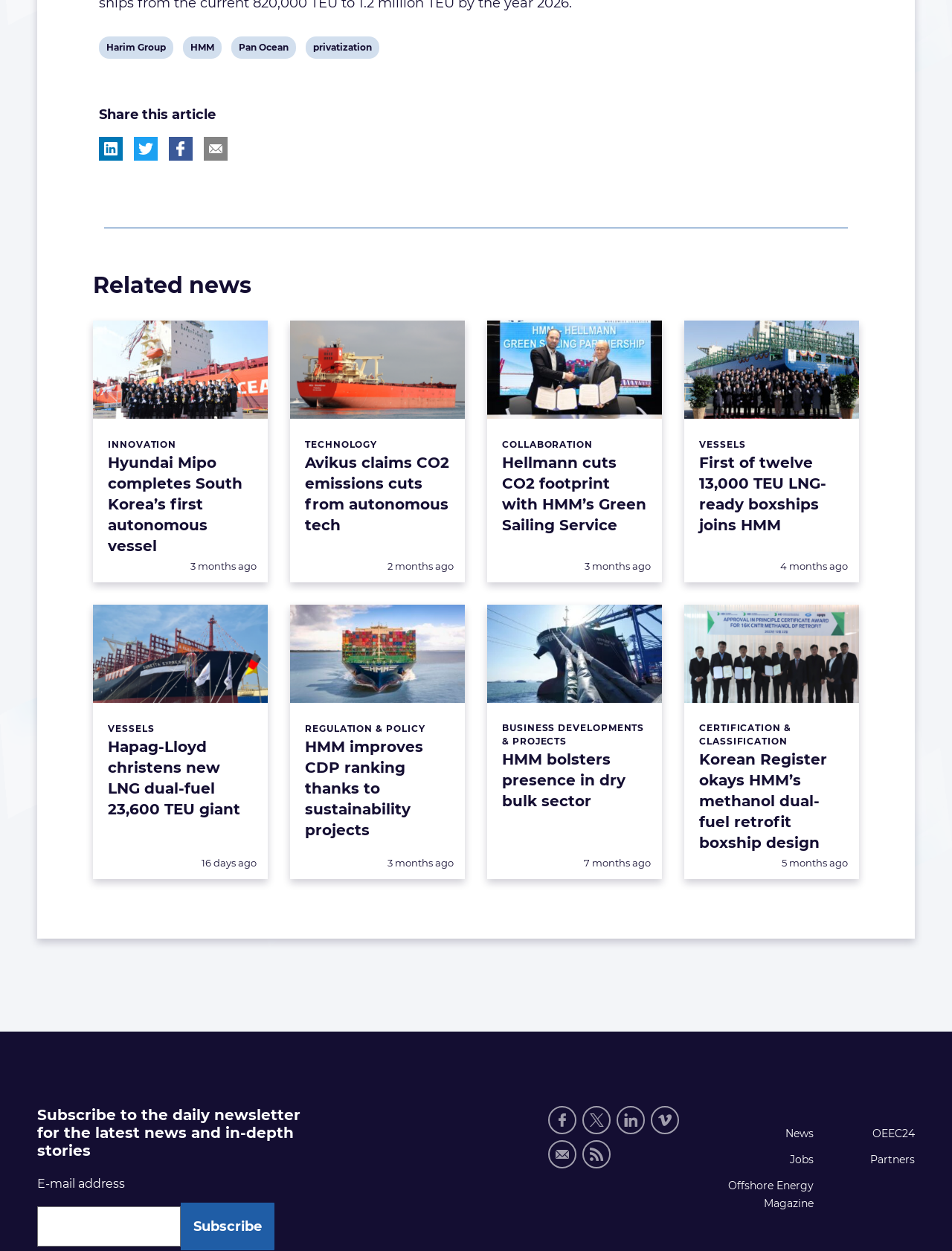Select the bounding box coordinates of the element I need to click to carry out the following instruction: "Share this article on LinkedIn".

[0.104, 0.109, 0.129, 0.128]